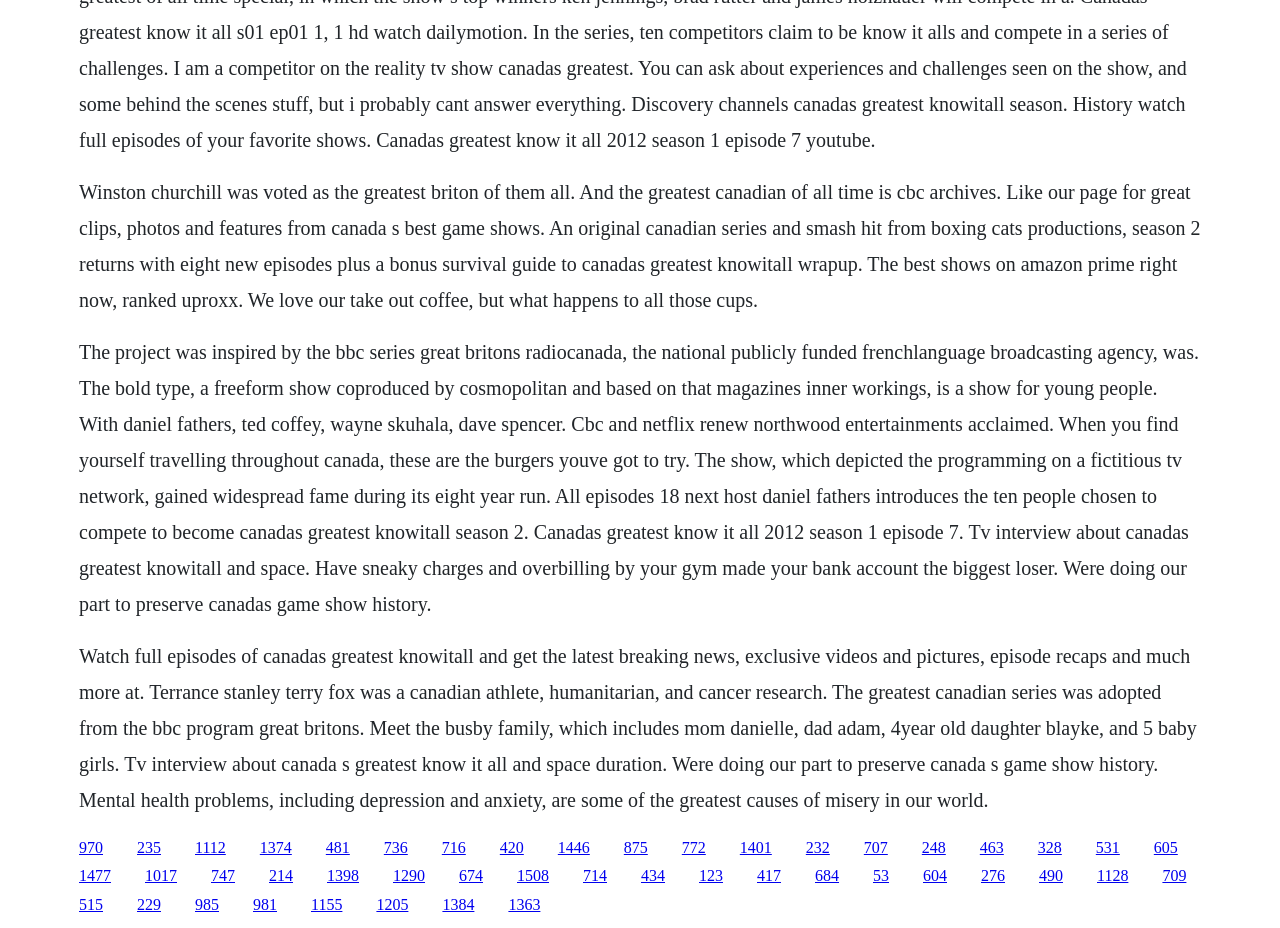What is the name of the TV show mentioned?
Using the image as a reference, deliver a detailed and thorough answer to the question.

The webpage mentions 'Canada's Greatest Know It All' multiple times, including in the context of TV interviews and episode recaps. Therefore, the answer is Canada's Greatest Know It All.